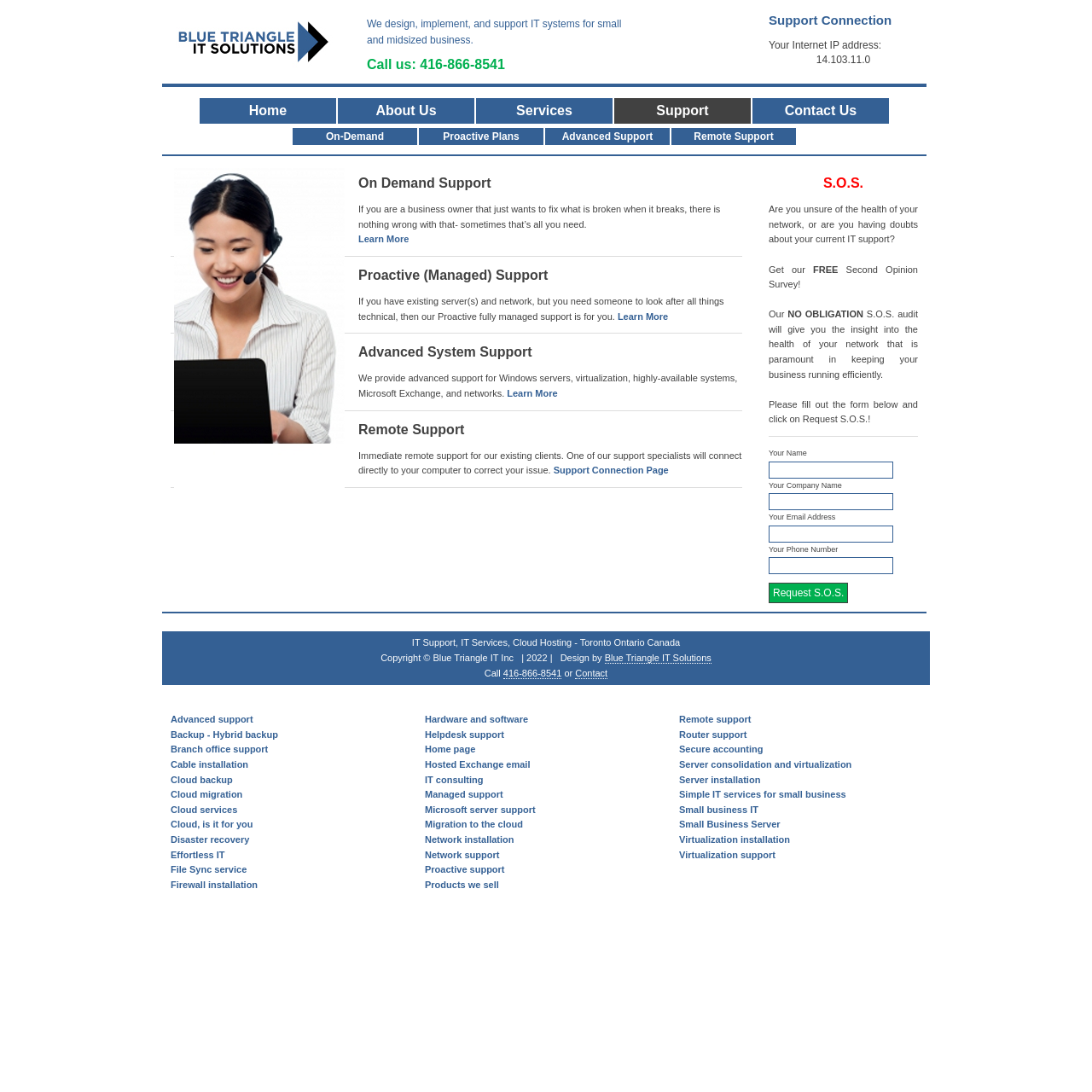What is the phone number for support?
Please provide a single word or phrase based on the screenshot.

416-866-8541